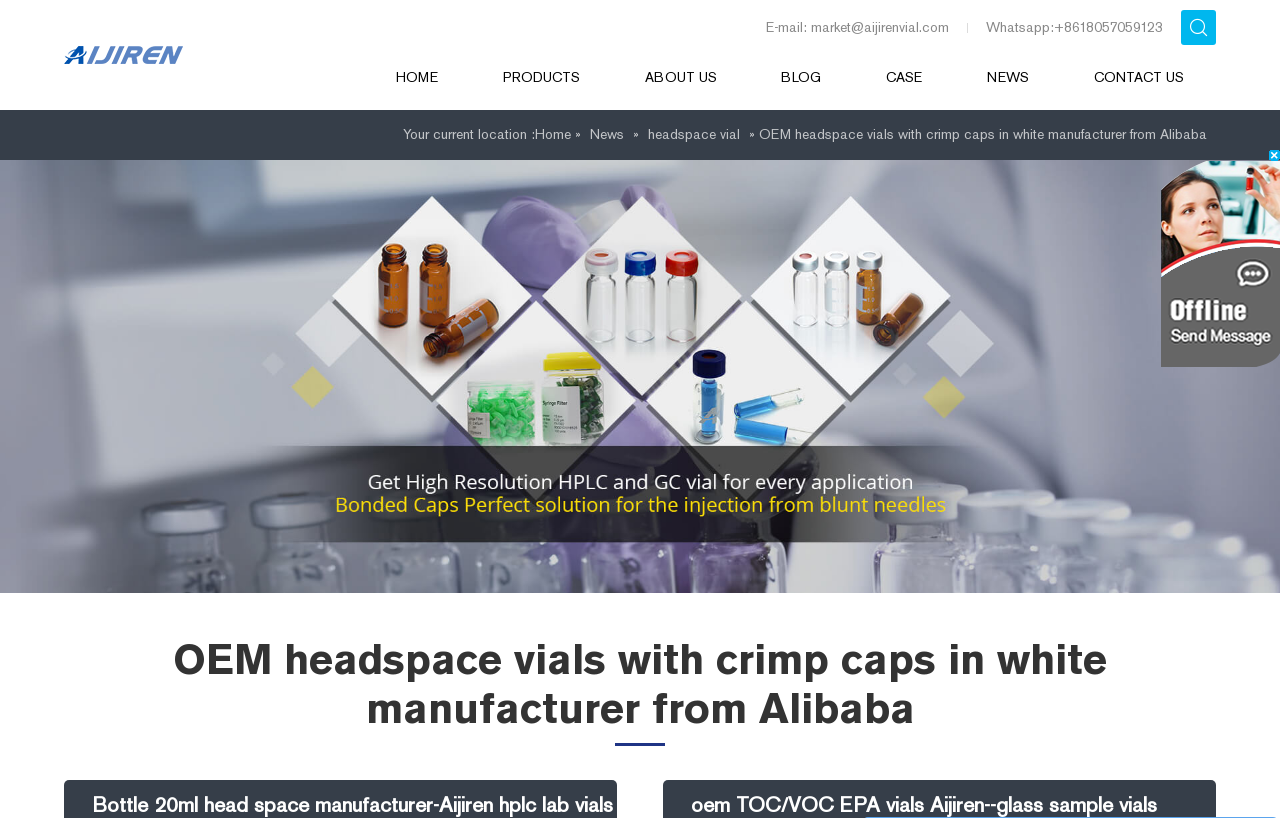Provide a thorough and detailed response to the question by examining the image: 
What is the navigation menu item after 'ABOUT US'?

The navigation menu item after 'ABOUT US' is 'BLOG', which is mentioned in the DescriptionListDetail element with the link 'BLOG'.